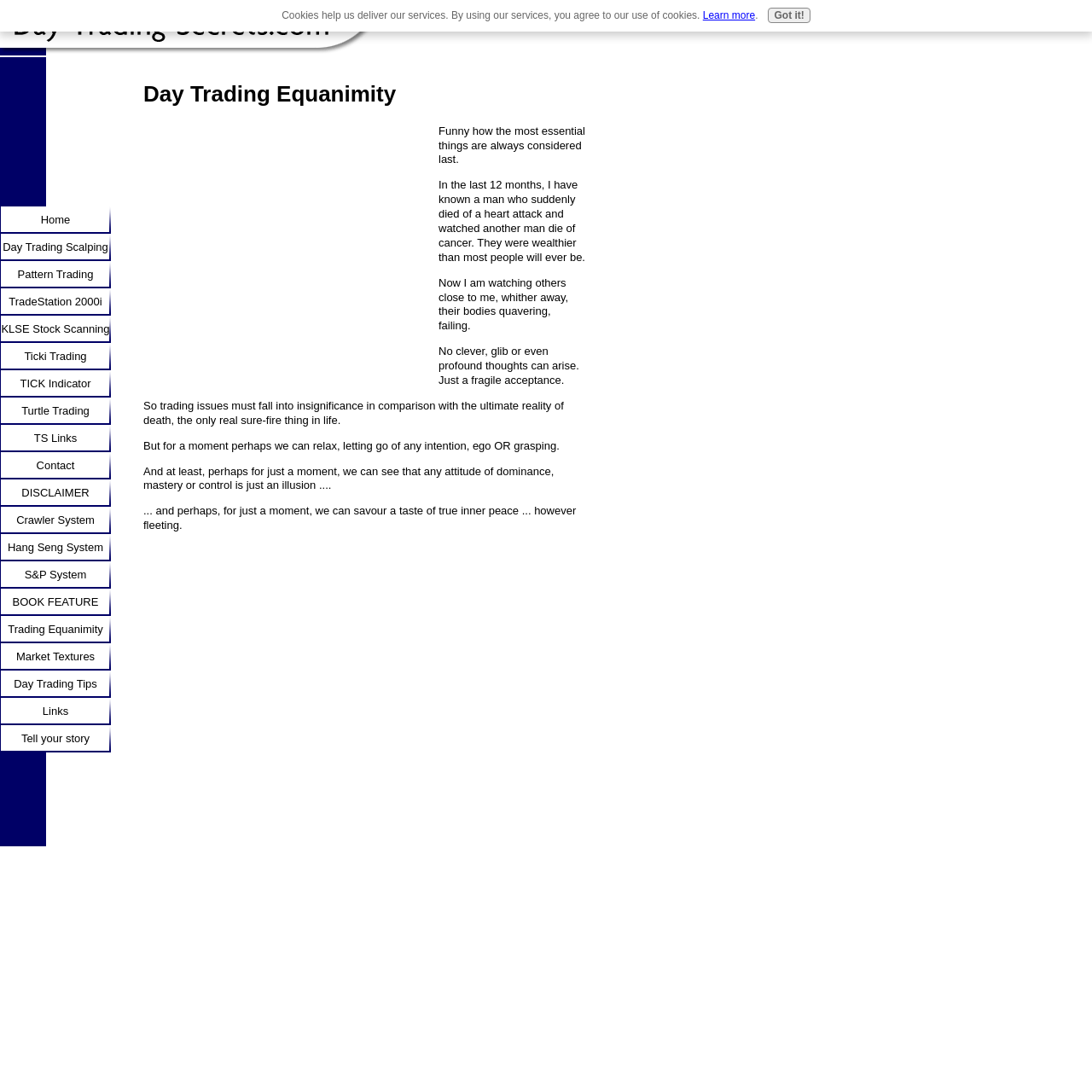Please specify the bounding box coordinates in the format (top-left x, top-left y, bottom-right x, bottom-right y), with values ranging from 0 to 1. Identify the bounding box for the UI component described as follows: Got it!

[0.704, 0.007, 0.742, 0.021]